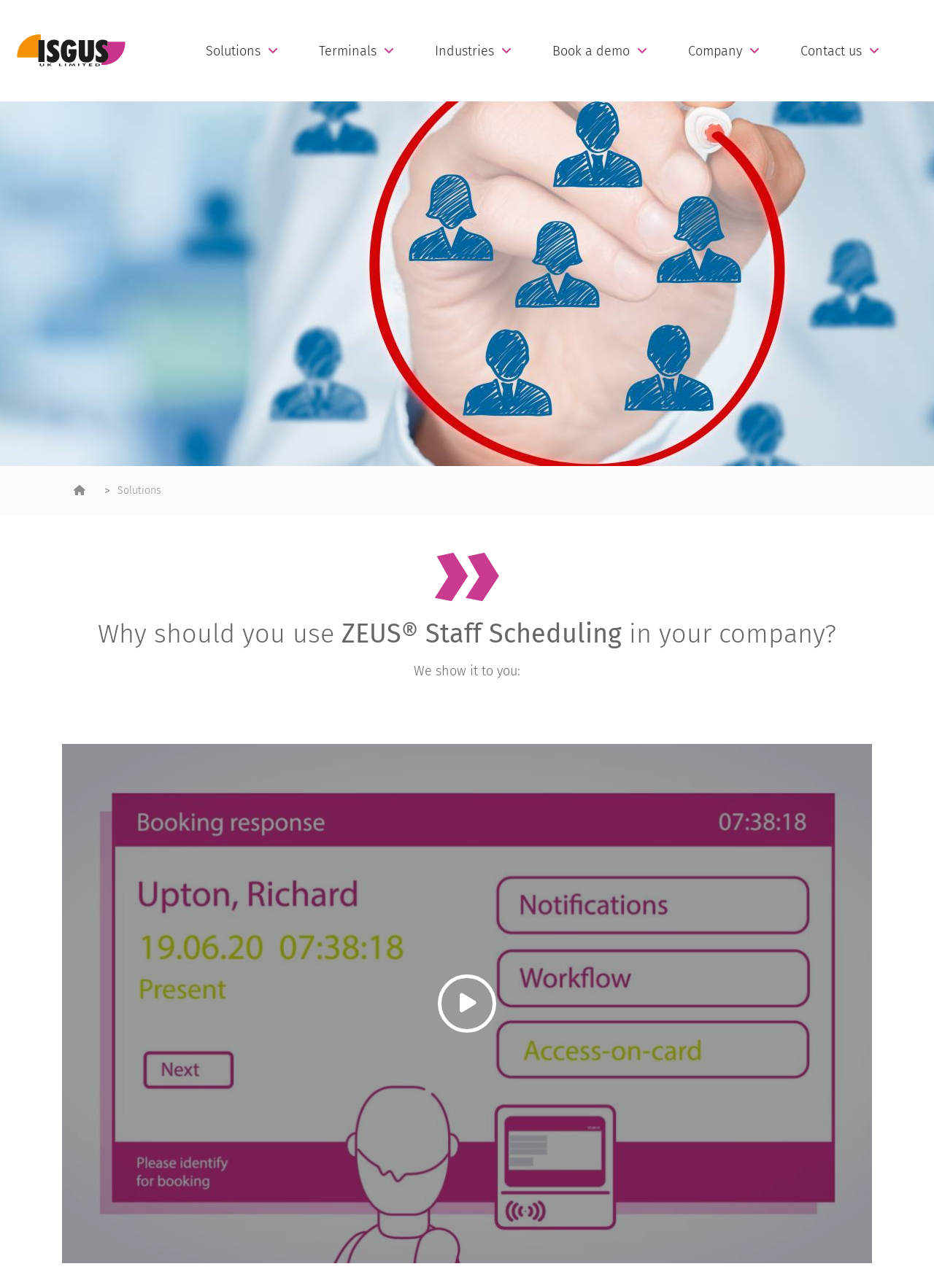How many navigation links are there?
Respond to the question with a single word or phrase according to the image.

7